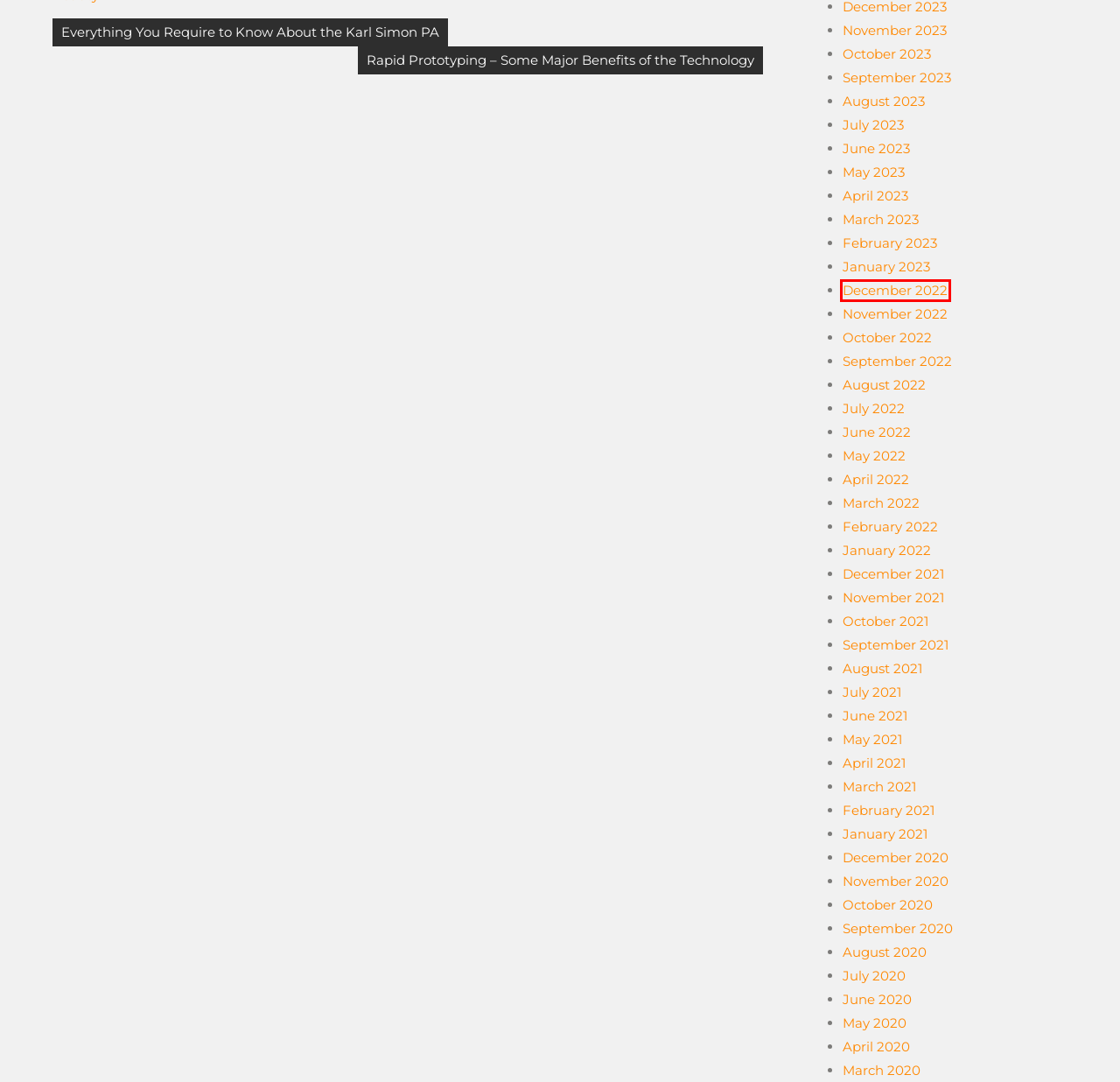You are provided with a screenshot of a webpage where a red rectangle bounding box surrounds an element. Choose the description that best matches the new webpage after clicking the element in the red bounding box. Here are the choices:
A. December 2022 – creative zone
B. February 2023 – creative zone
C. June 2021 – creative zone
D. August 2021 – creative zone
E. June 2022 – creative zone
F. March 2023 – creative zone
G. August 2022 – creative zone
H. September 2021 – creative zone

A